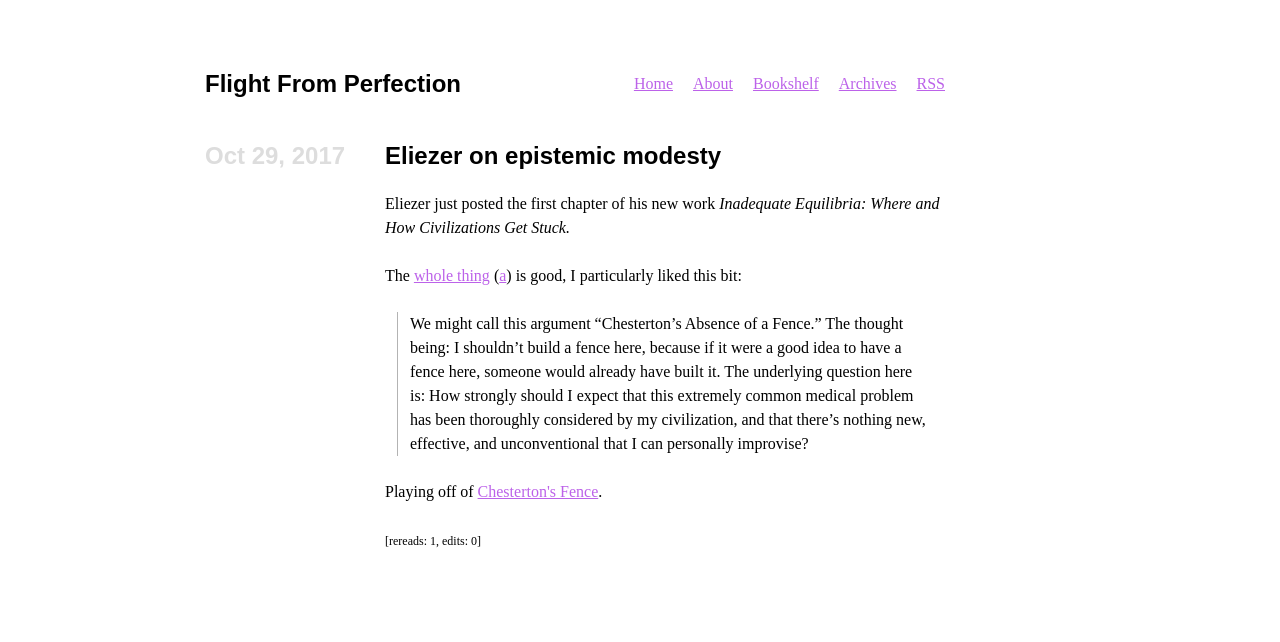From the details in the image, provide a thorough response to the question: How many links are in the top navigation bar?

I counted the links in the top navigation bar, which are 'Home', 'About', 'Bookshelf', 'Archives', and 'RSS'. There are 5 links in total.